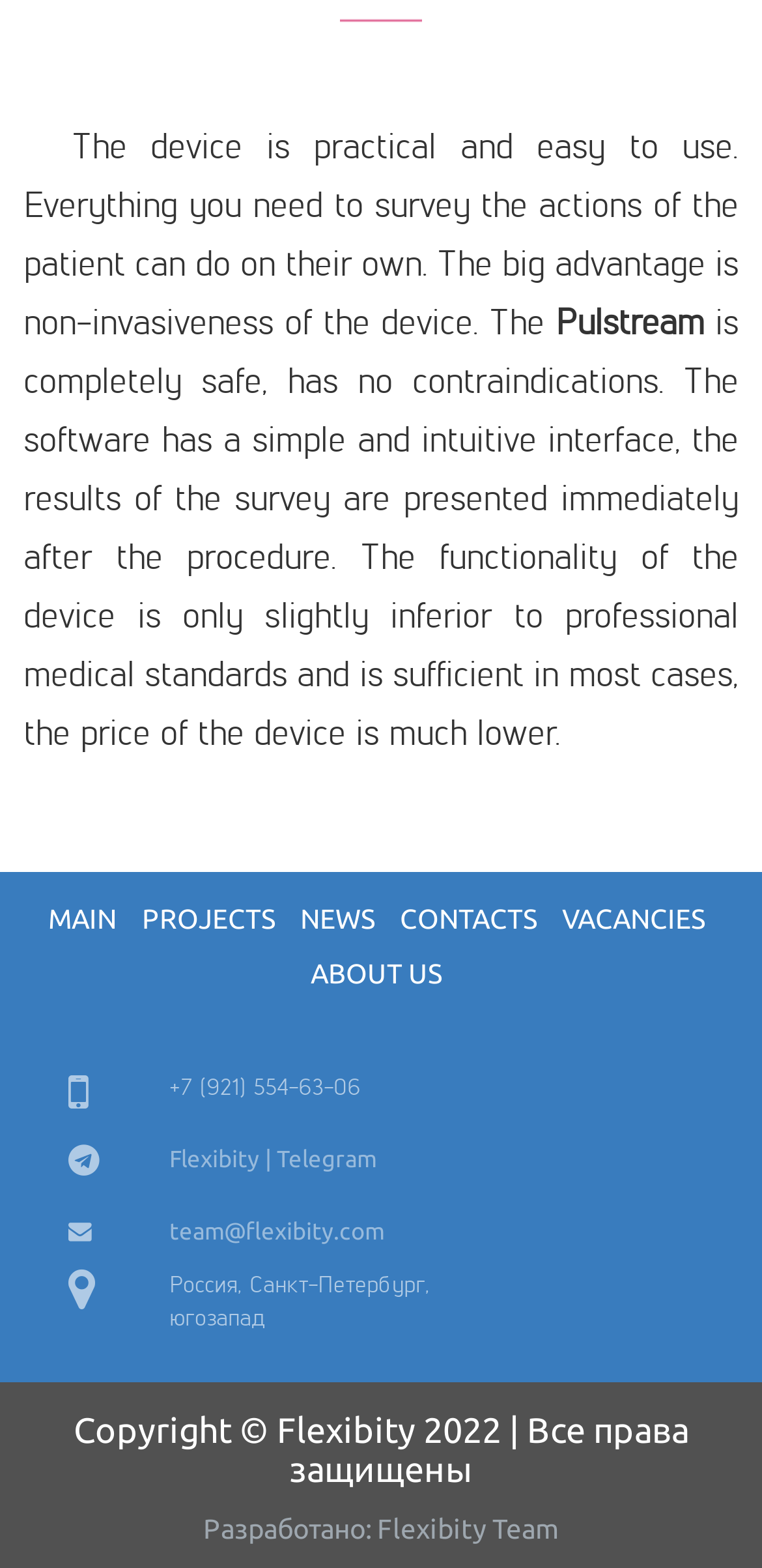Please locate the bounding box coordinates of the region I need to click to follow this instruction: "View LinkedIn profile".

None